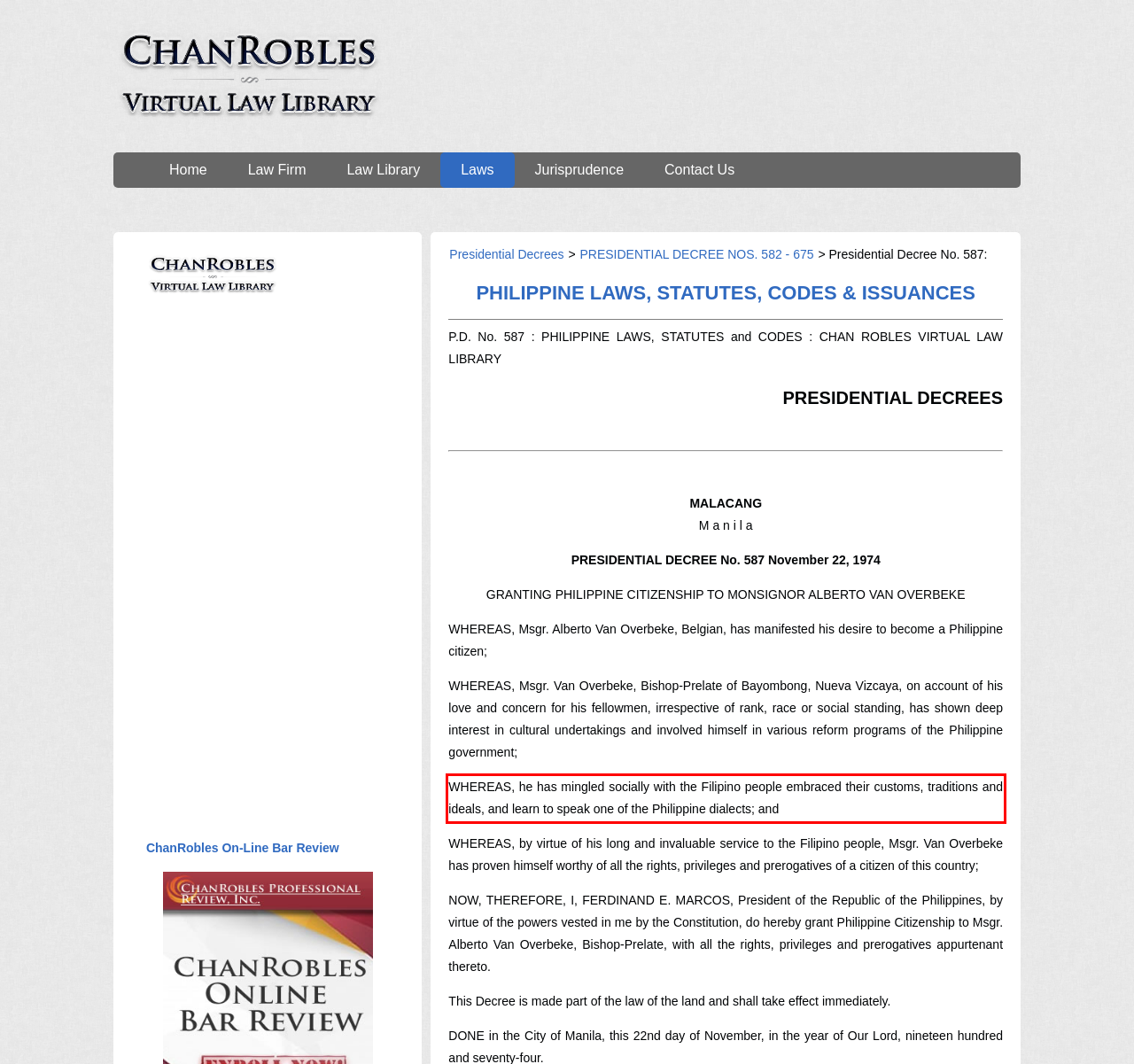Analyze the screenshot of the webpage that features a red bounding box and recognize the text content enclosed within this red bounding box.

WHEREAS, he has mingled socially with the Filipino people embraced their customs, traditions and ideals, and learn to speak one of the Philippine dialects; and